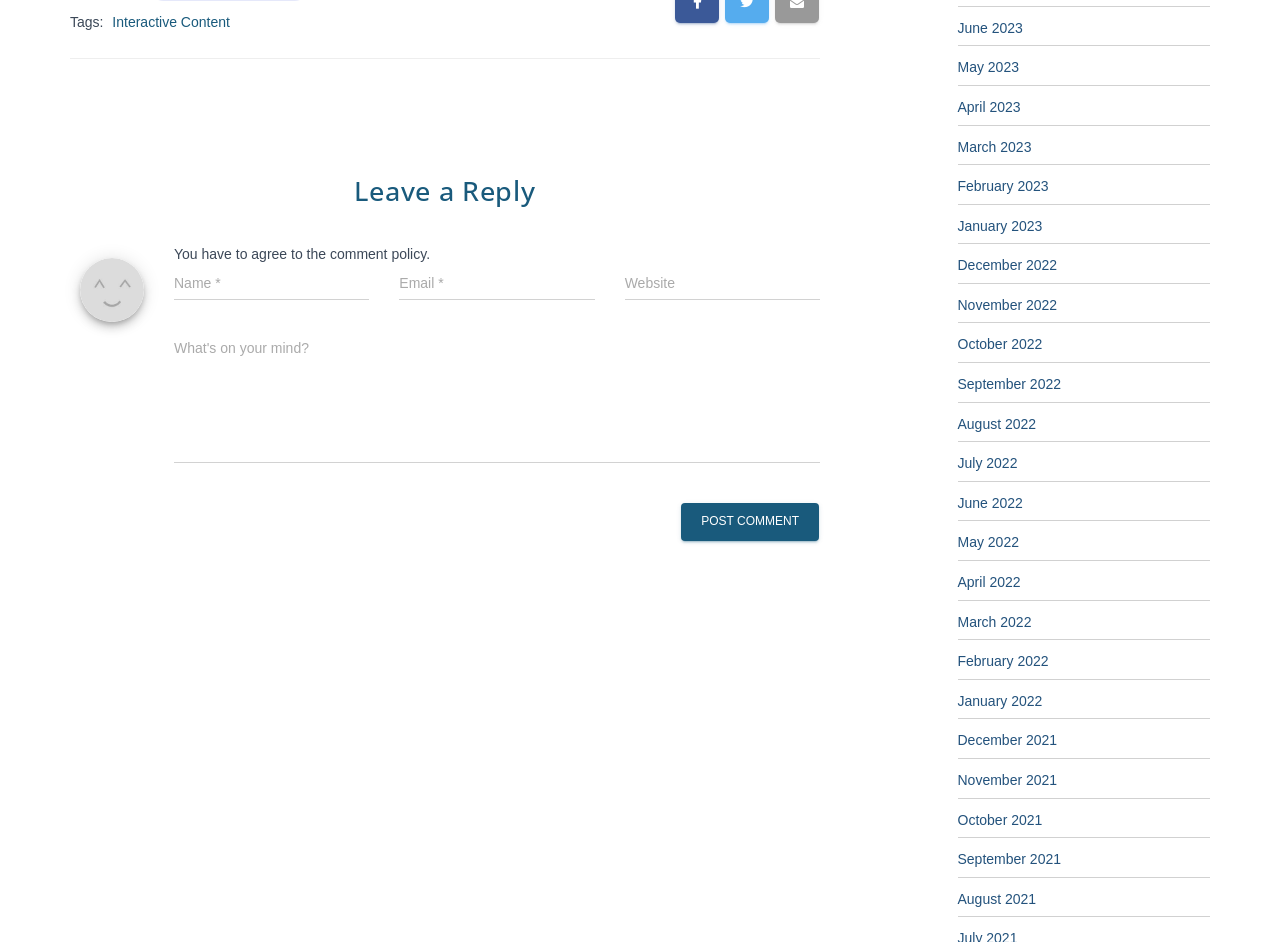What is the purpose of the form?
Answer the question using a single word or phrase, according to the image.

Leave a comment